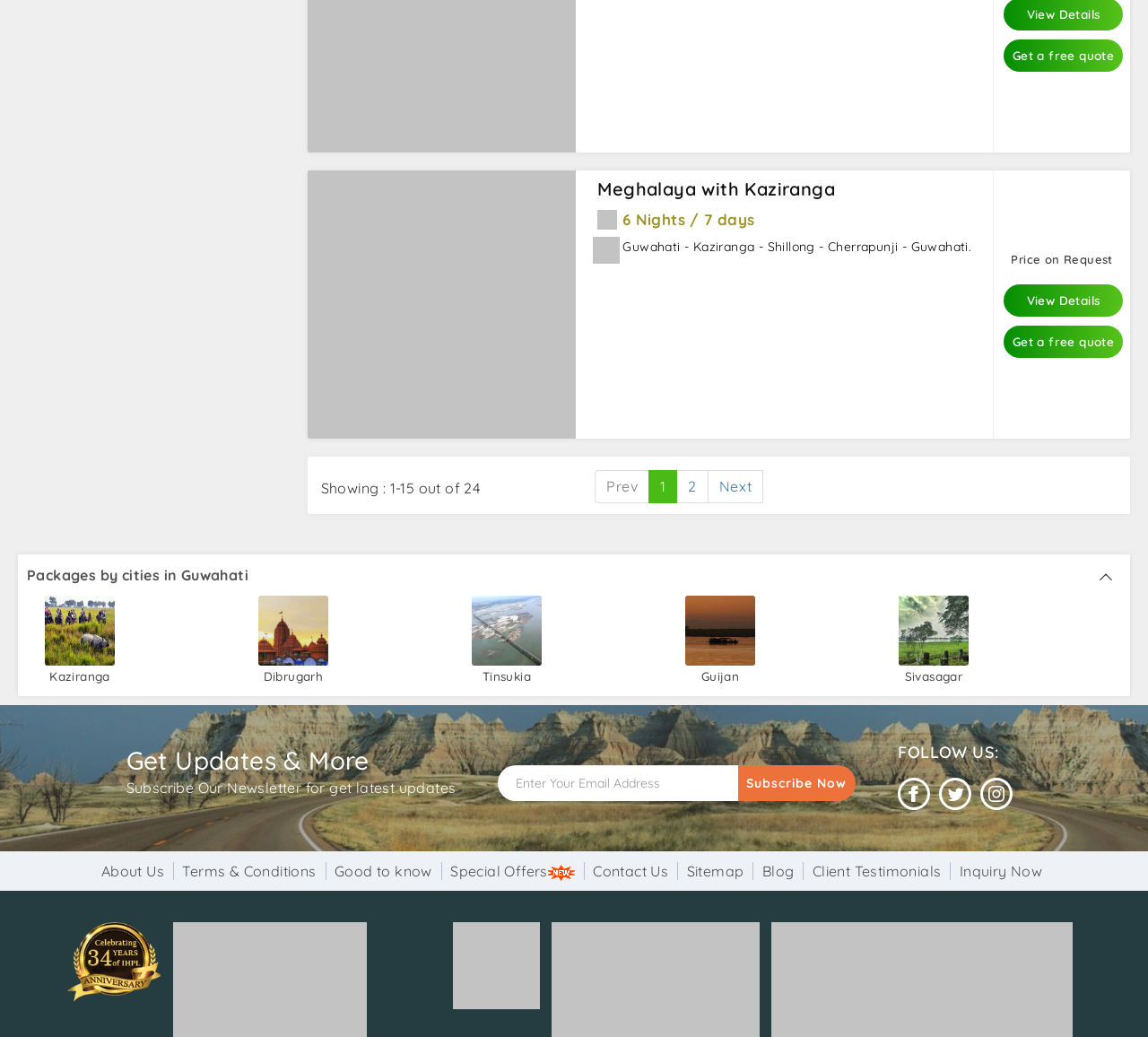Respond to the following question with a brief word or phrase:
What is the purpose of the textbox?

Enter Your Email Address